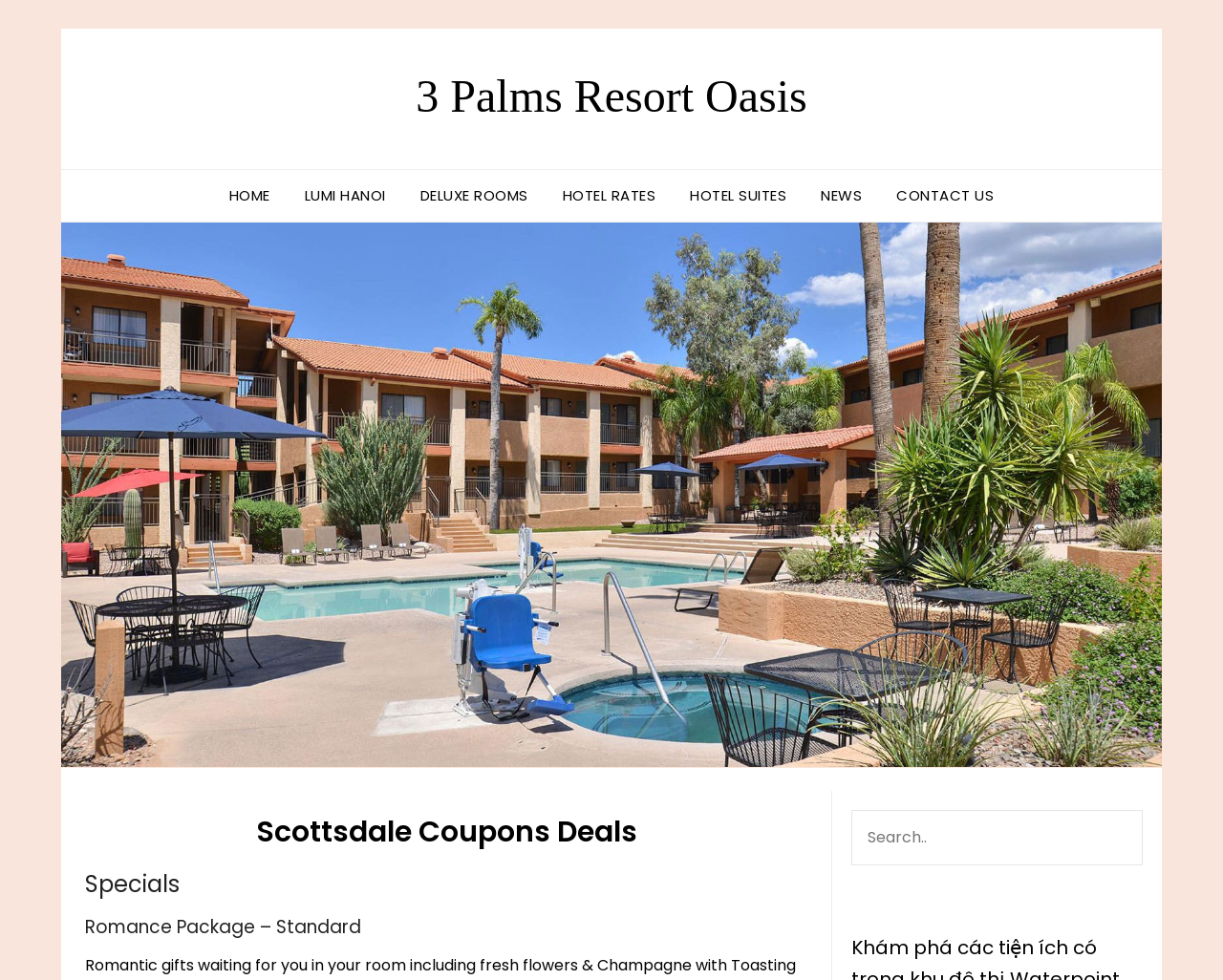Please determine the bounding box coordinates of the area that needs to be clicked to complete this task: 'search for something'. The coordinates must be four float numbers between 0 and 1, formatted as [left, top, right, bottom].

[0.696, 0.827, 0.934, 0.883]